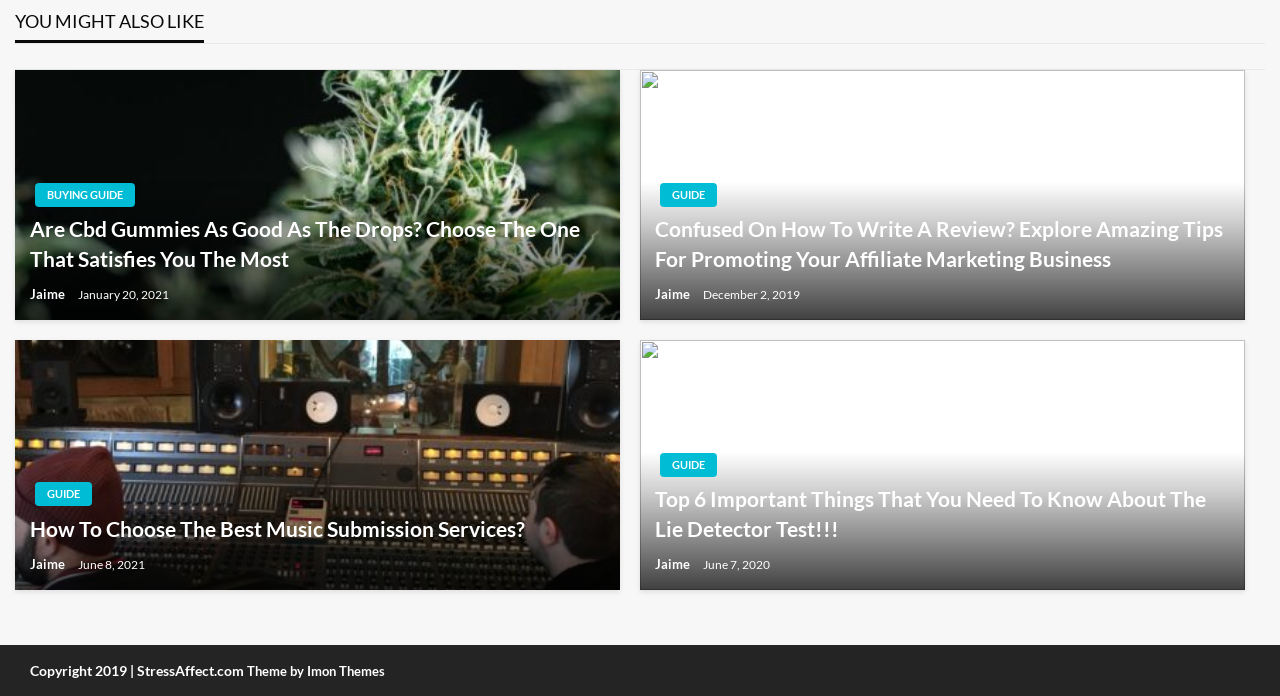Give the bounding box coordinates for the element described by: "Theme by Imon Themes".

[0.193, 0.952, 0.301, 0.975]